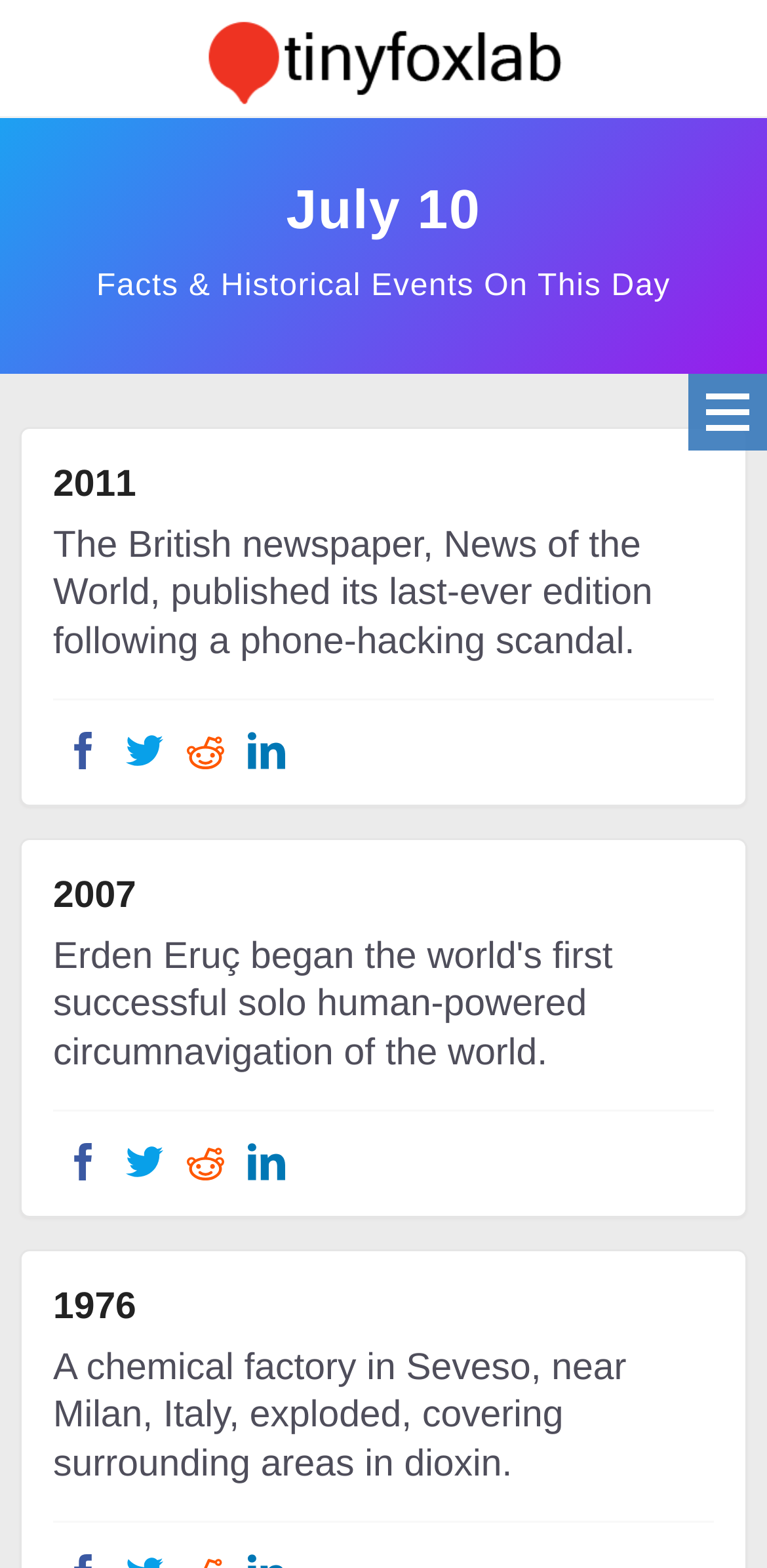Identify the bounding box coordinates of the HTML element based on this description: "aria-label="Share This Event on Twitter"".

[0.149, 0.721, 0.228, 0.76]